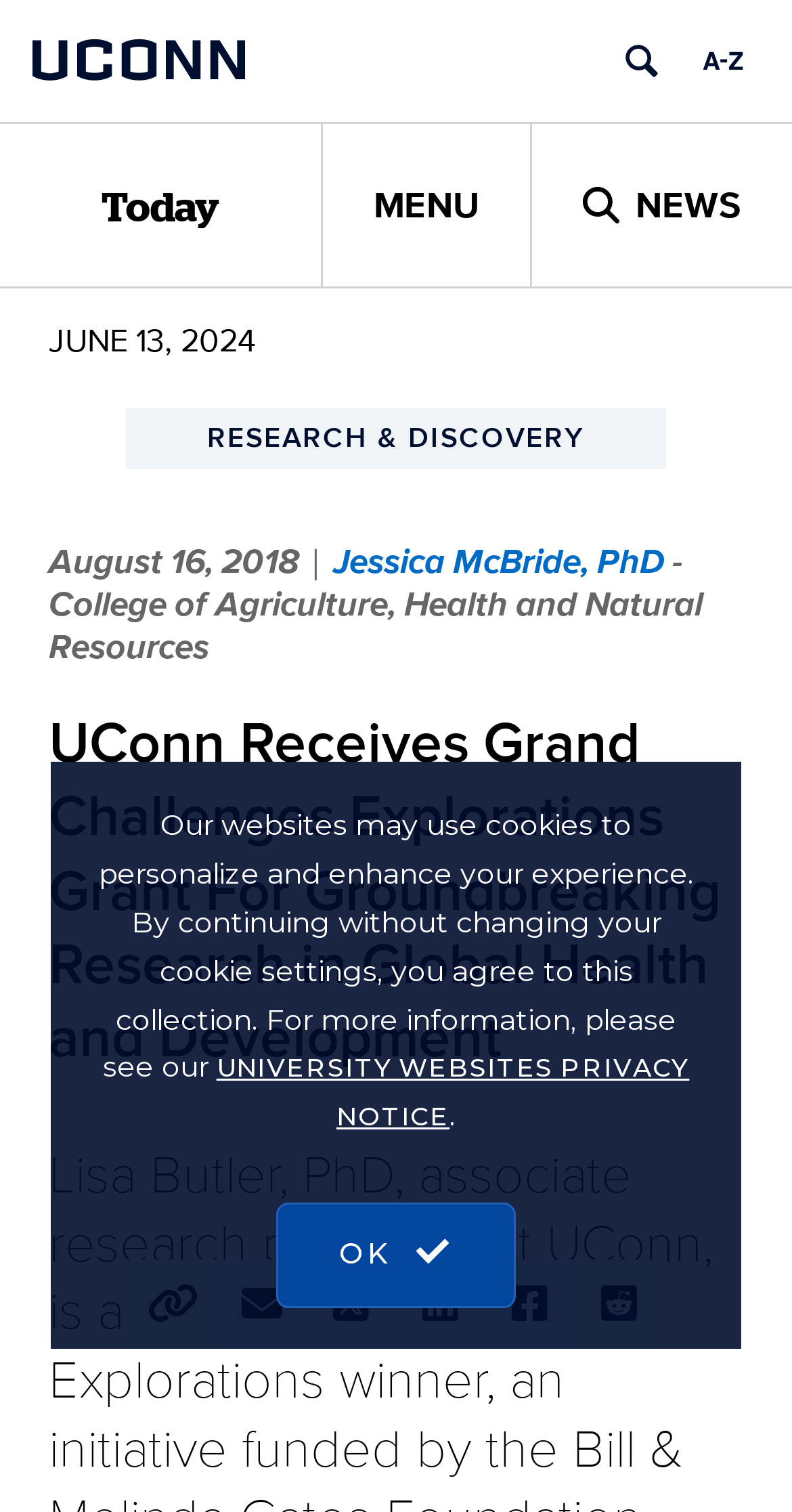What is the date mentioned in the article?
Provide an in-depth and detailed answer to the question.

I found the date 'August 16, 2018' in the article by looking at the StaticText element with the OCR text 'August 16, 2018' at coordinates [0.062, 0.354, 0.377, 0.388].